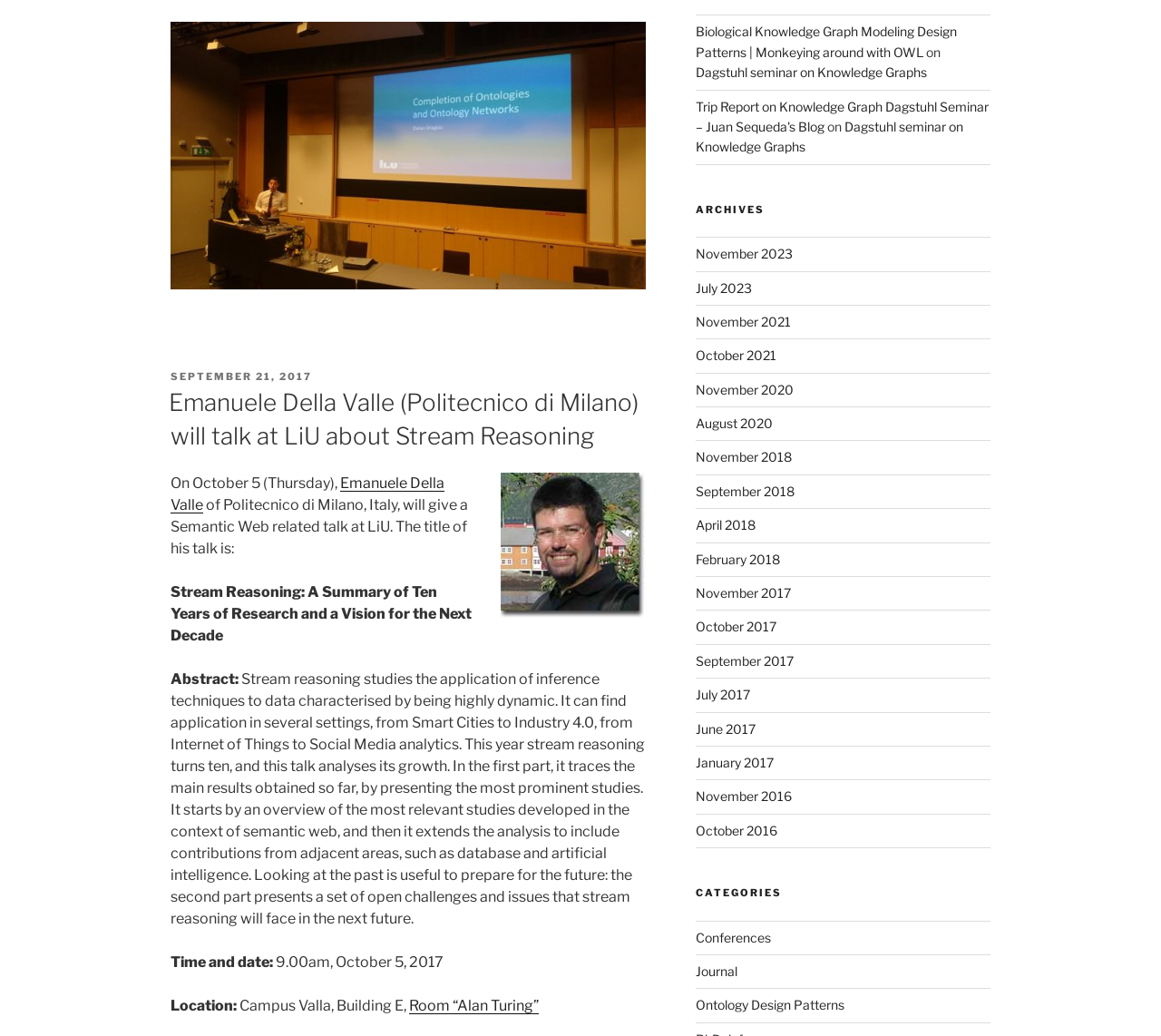Please specify the coordinates of the bounding box for the element that should be clicked to carry out this instruction: "Check the time and date of the talk". The coordinates must be four float numbers between 0 and 1, formatted as [left, top, right, bottom].

[0.235, 0.921, 0.382, 0.937]